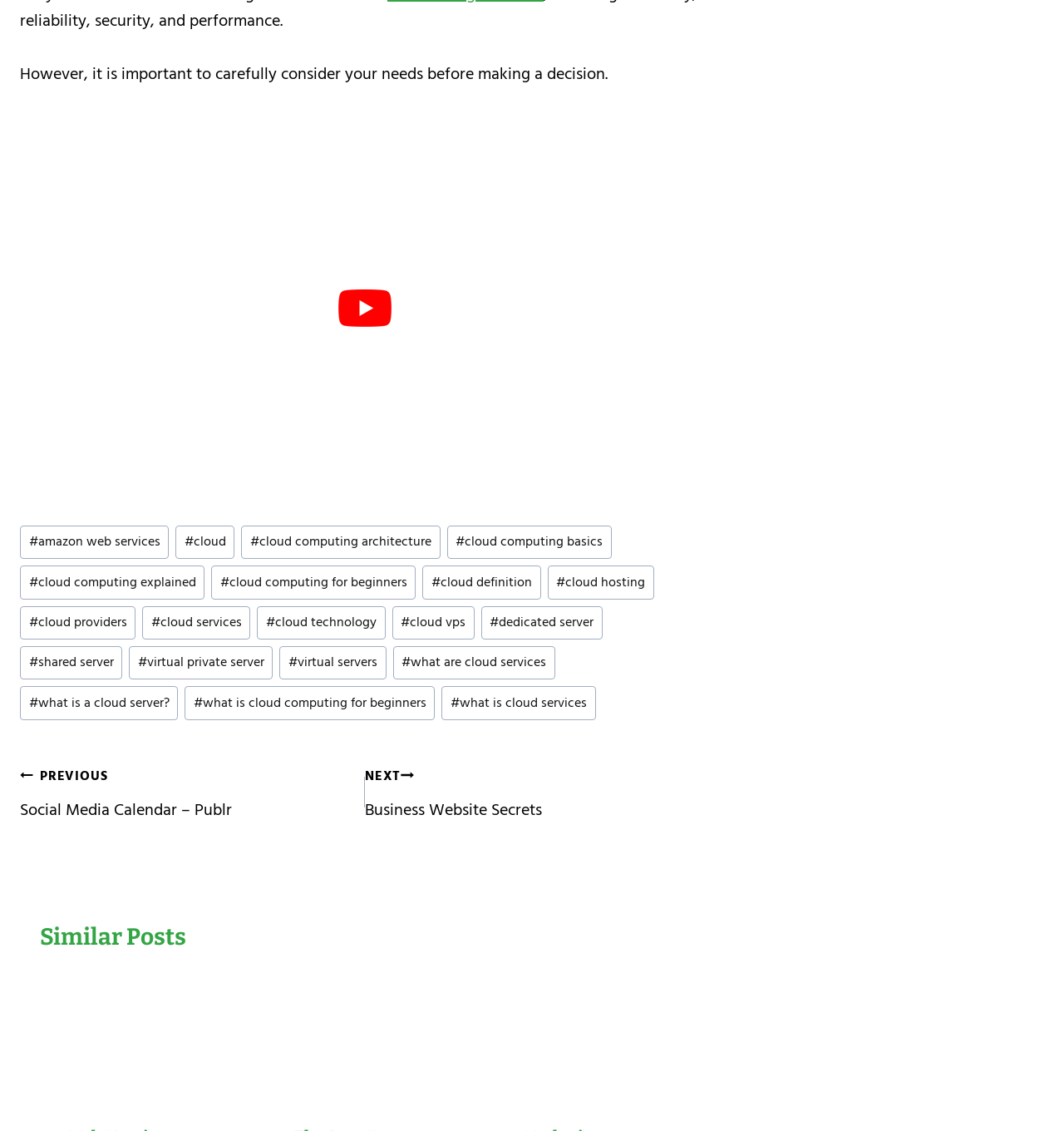Kindly determine the bounding box coordinates for the clickable area to achieve the given instruction: "read 'Web Hosting January 2024 Holidays Offer'".

[0.038, 0.858, 0.22, 0.973]